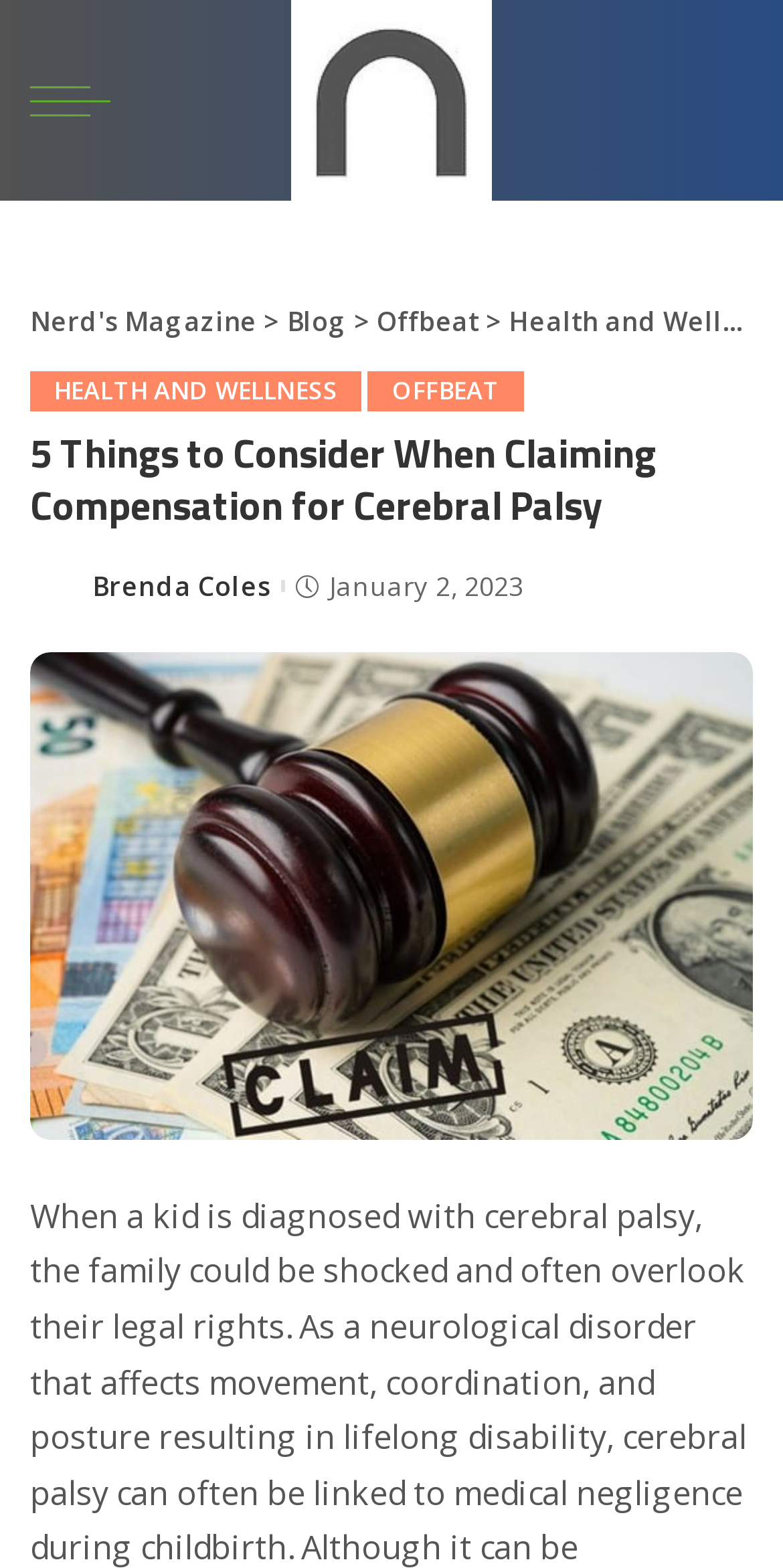Please identify the bounding box coordinates of the area I need to click to accomplish the following instruction: "check the date of the post".

[0.421, 0.362, 0.669, 0.385]